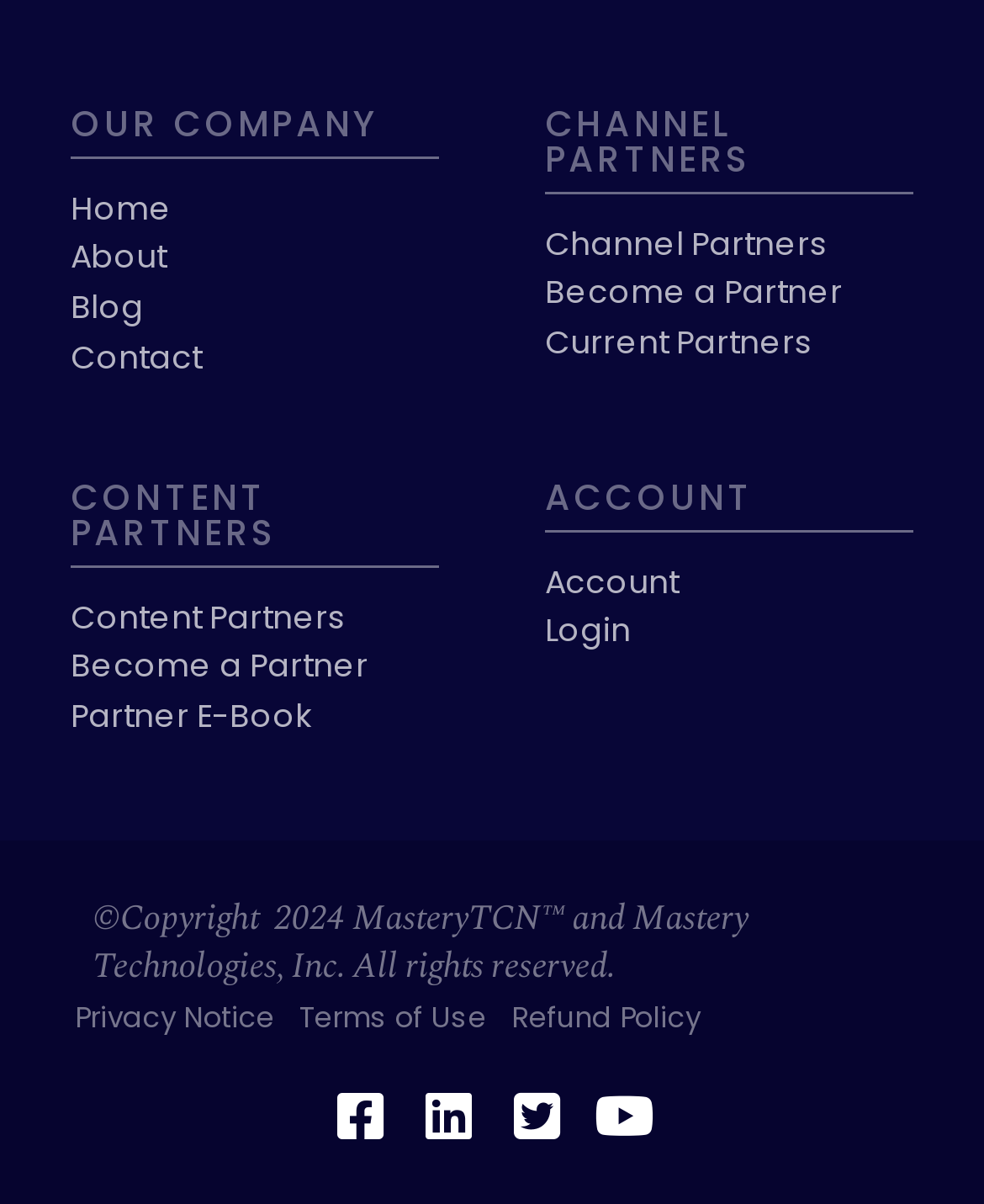Bounding box coordinates are to be given in the format (top-left x, top-left y, bottom-right x, bottom-right y). All values must be floating point numbers between 0 and 1. Provide the bounding box coordinate for the UI element described as: Current Partners

[0.554, 0.265, 0.928, 0.306]